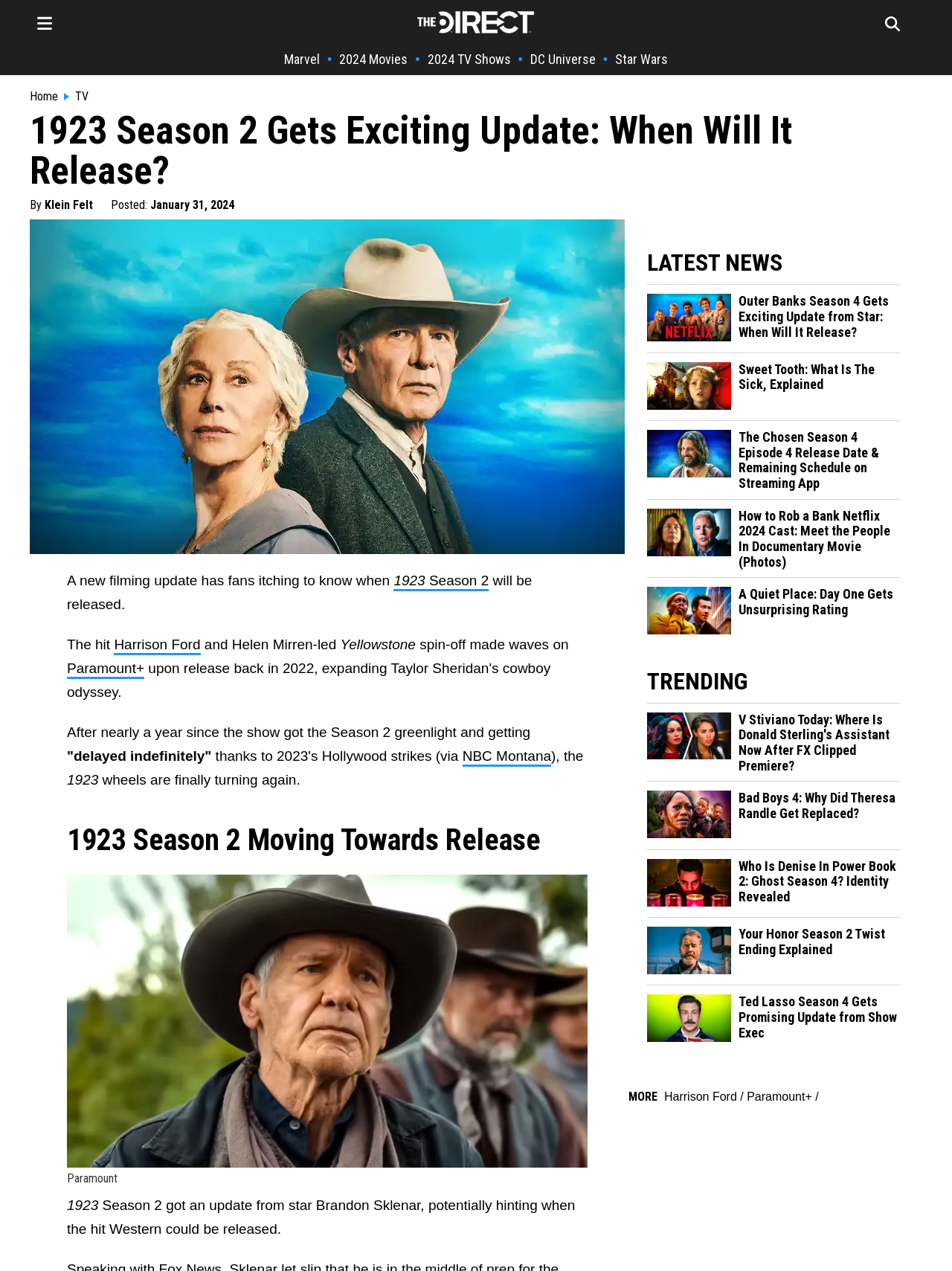Using the given element description, provide the bounding box coordinates (top-left x, top-left y, bottom-right x, bottom-right y) for the corresponding UI element in the screenshot: aria-label="The Direct Homepage"

[0.438, 0.018, 0.562, 0.028]